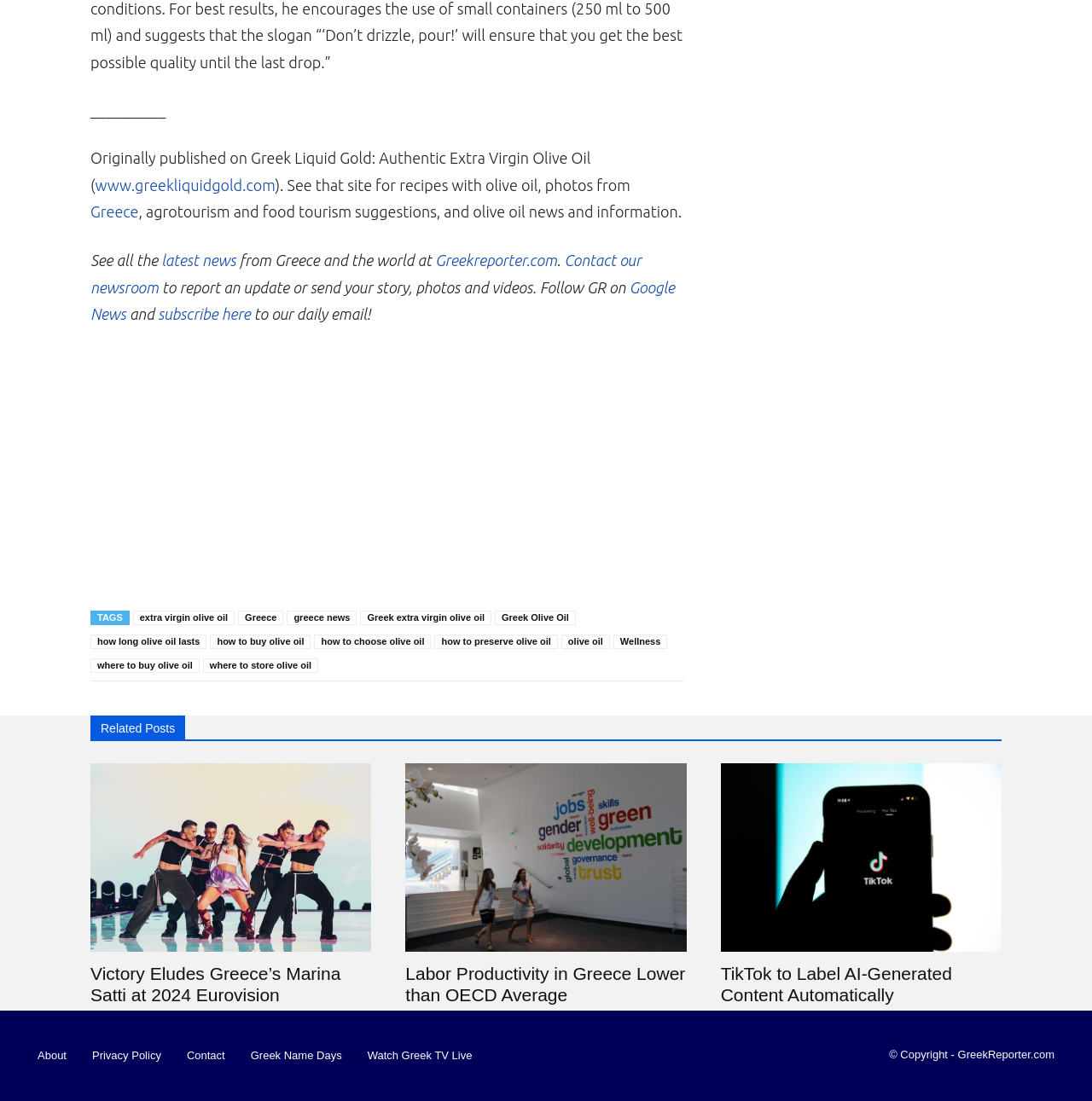Please specify the coordinates of the bounding box for the element that should be clicked to carry out this instruction: "Contact the newsroom". The coordinates must be four float numbers between 0 and 1, formatted as [left, top, right, bottom].

[0.083, 0.229, 0.587, 0.268]